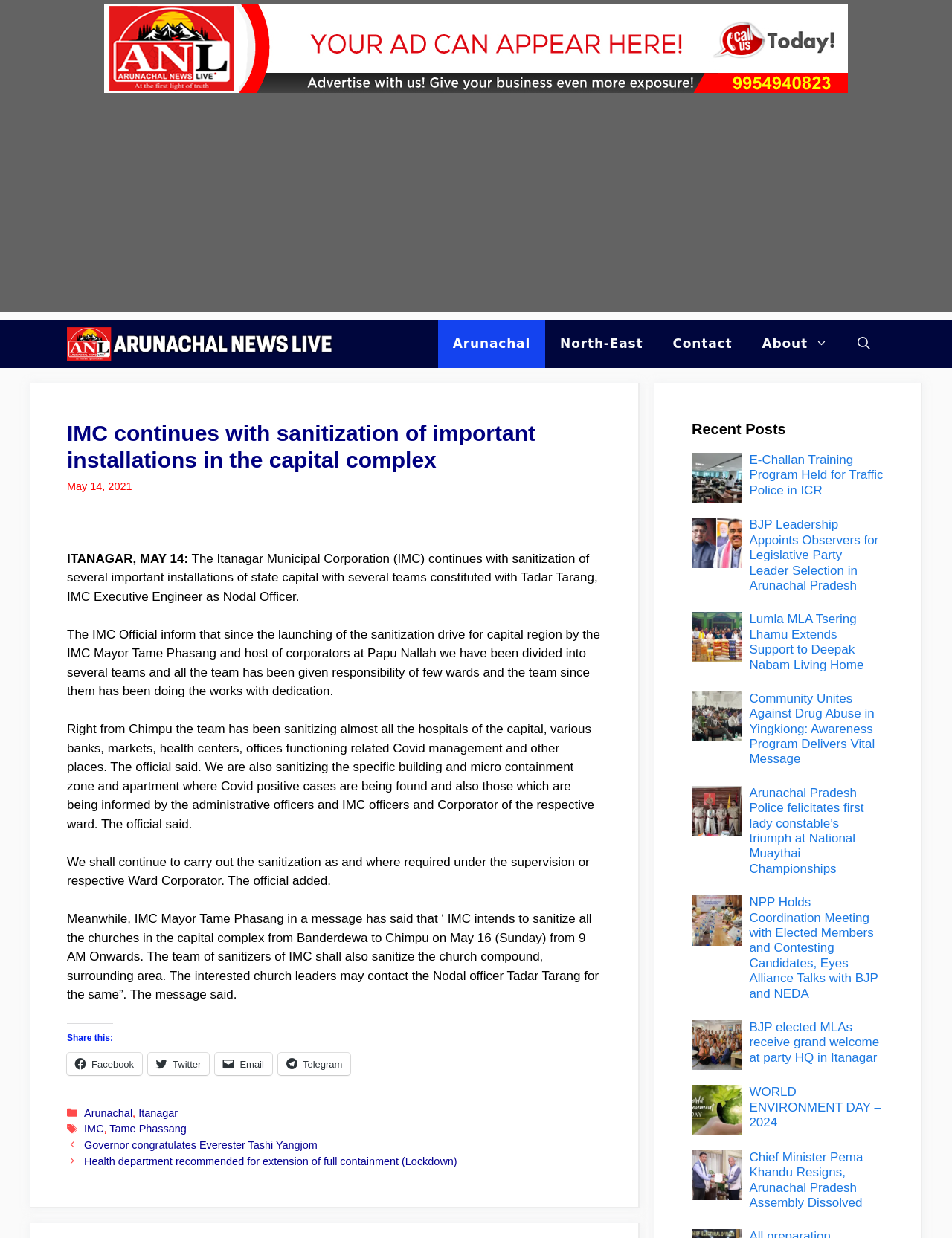Provide the bounding box coordinates for the UI element that is described by this text: "About". The coordinates should be in the form of four float numbers between 0 and 1: [left, top, right, bottom].

[0.785, 0.258, 0.885, 0.297]